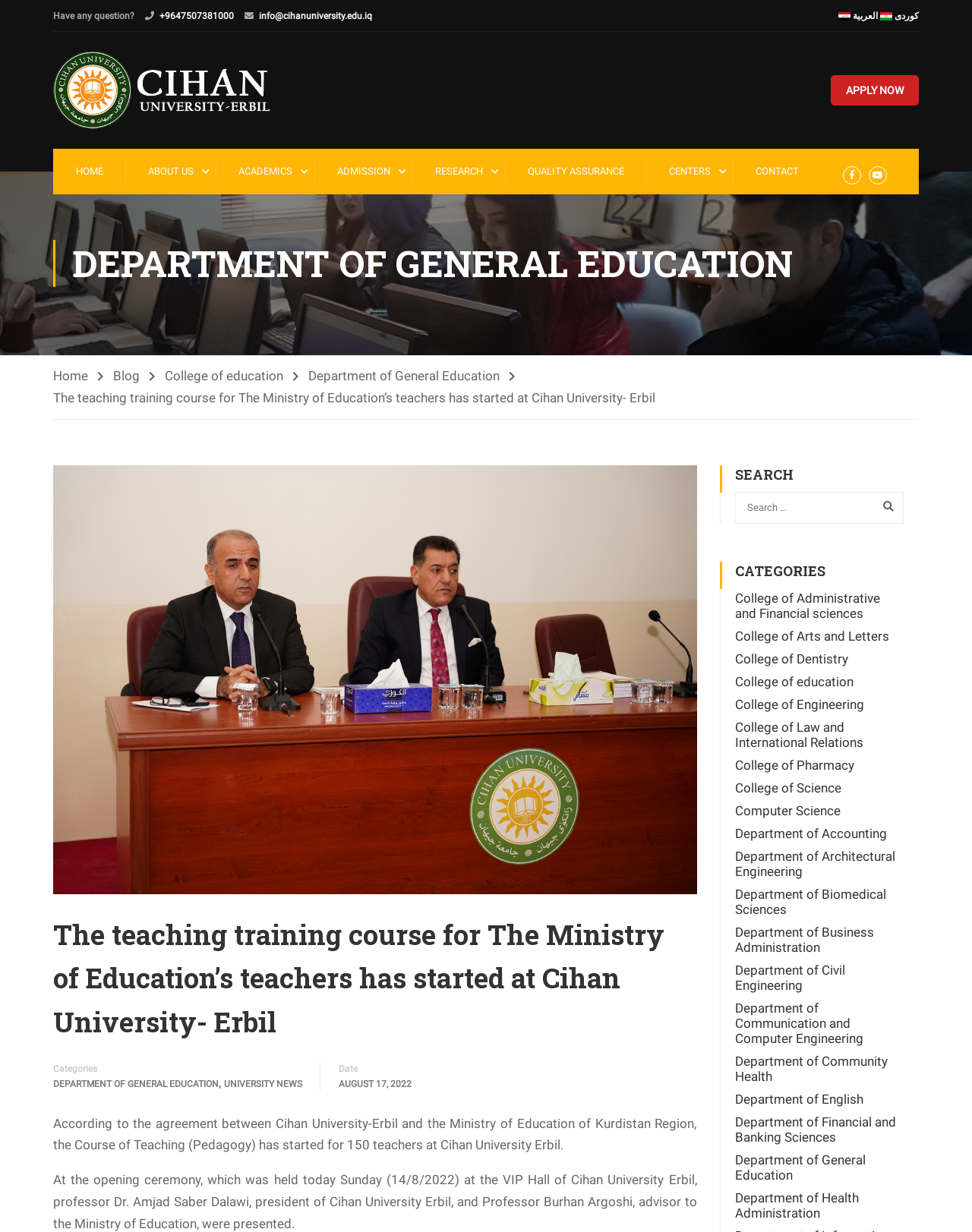Please find the bounding box for the UI component described as follows: "Research".

[0.424, 0.121, 0.516, 0.158]